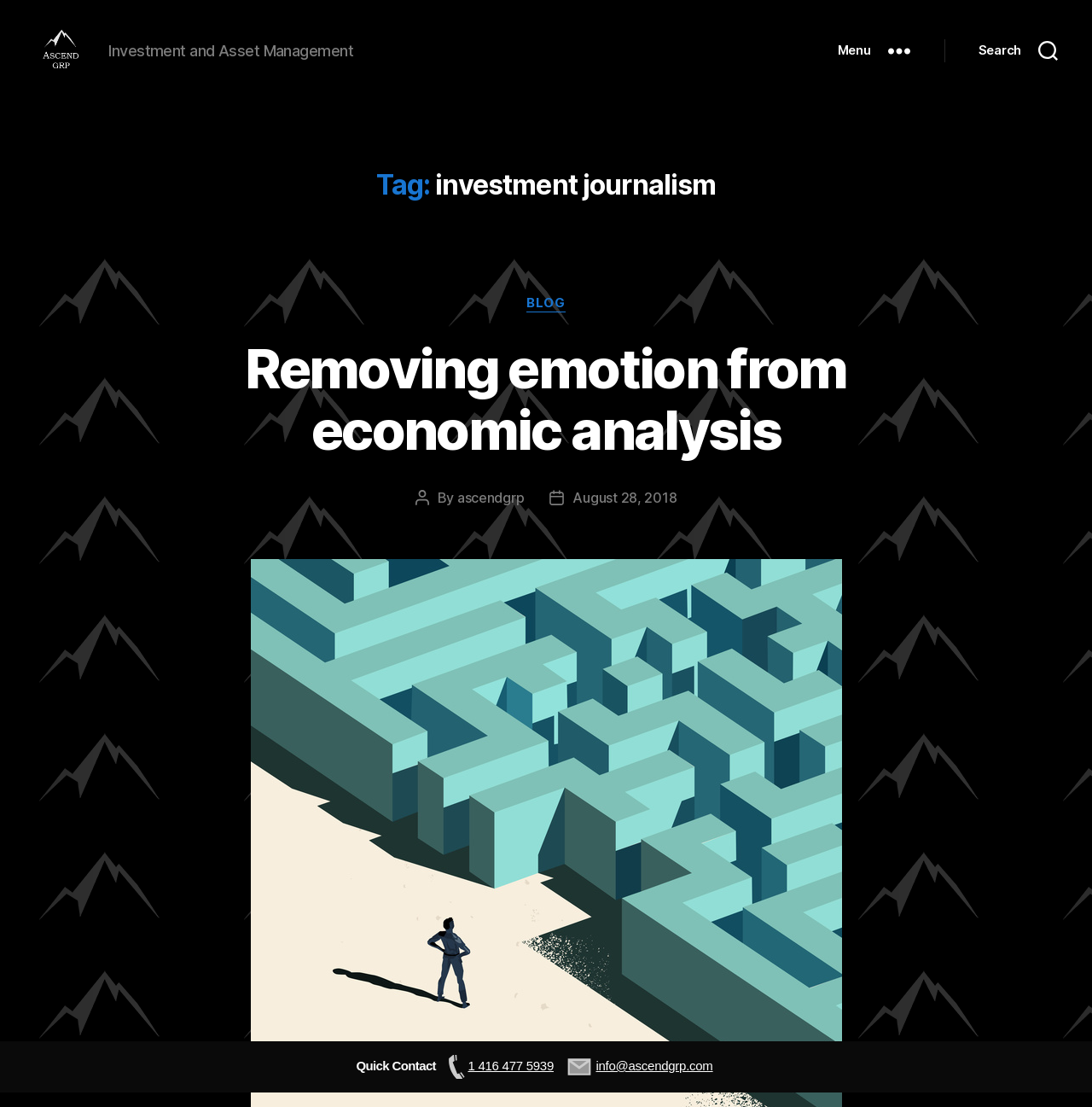How many contact methods are provided?
Please answer the question with as much detail as possible using the screenshot.

In the 'Quick Contact' section at the bottom of the webpage, there are two contact methods provided: a phone number and an email address, each with a corresponding icon.